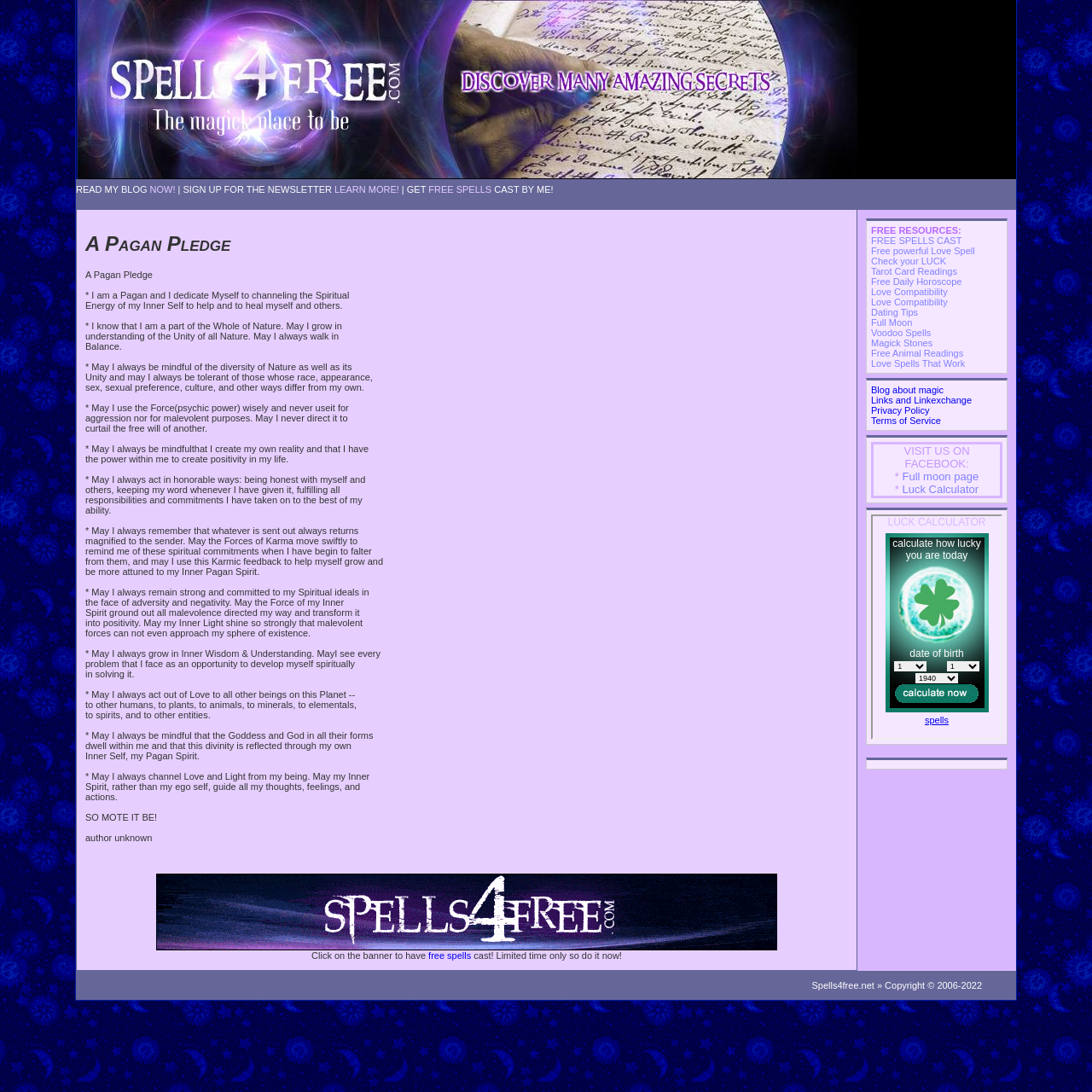Refer to the screenshot and answer the following question in detail:
What is the tone of the Pagan Pledge text?

The tone of the Pagan Pledge text is spiritual and reflective, as it encourages the reader to reflect on their actions and intentions, and to commit to living in harmony with nature and others. The language used is formal and solemn, suggesting a sense of reverence and respect for the spiritual principles being expressed.